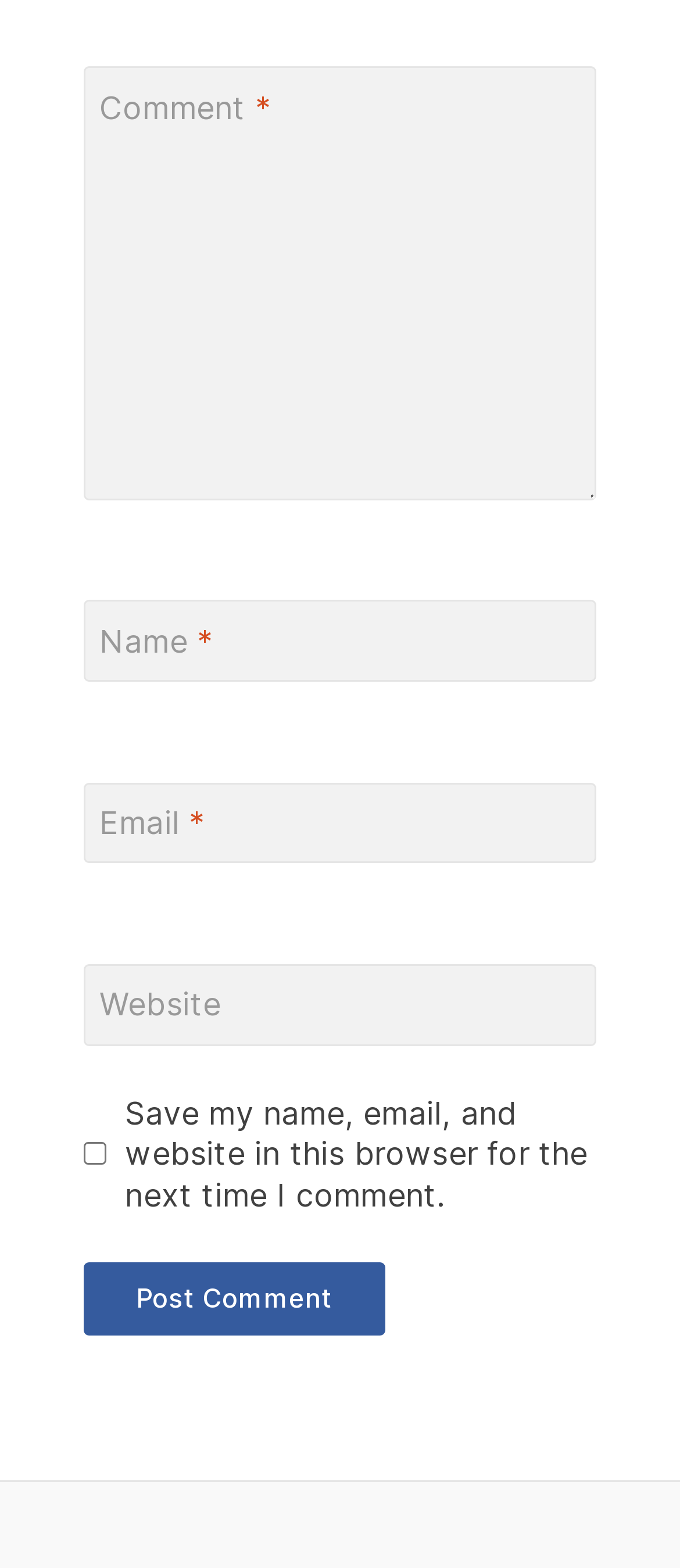What is the button at the bottom for?
Look at the image and construct a detailed response to the question.

The button at the bottom of the webpage is labeled 'Post Comment'. This suggests that its purpose is to submit the user's comment after filling in the required fields.